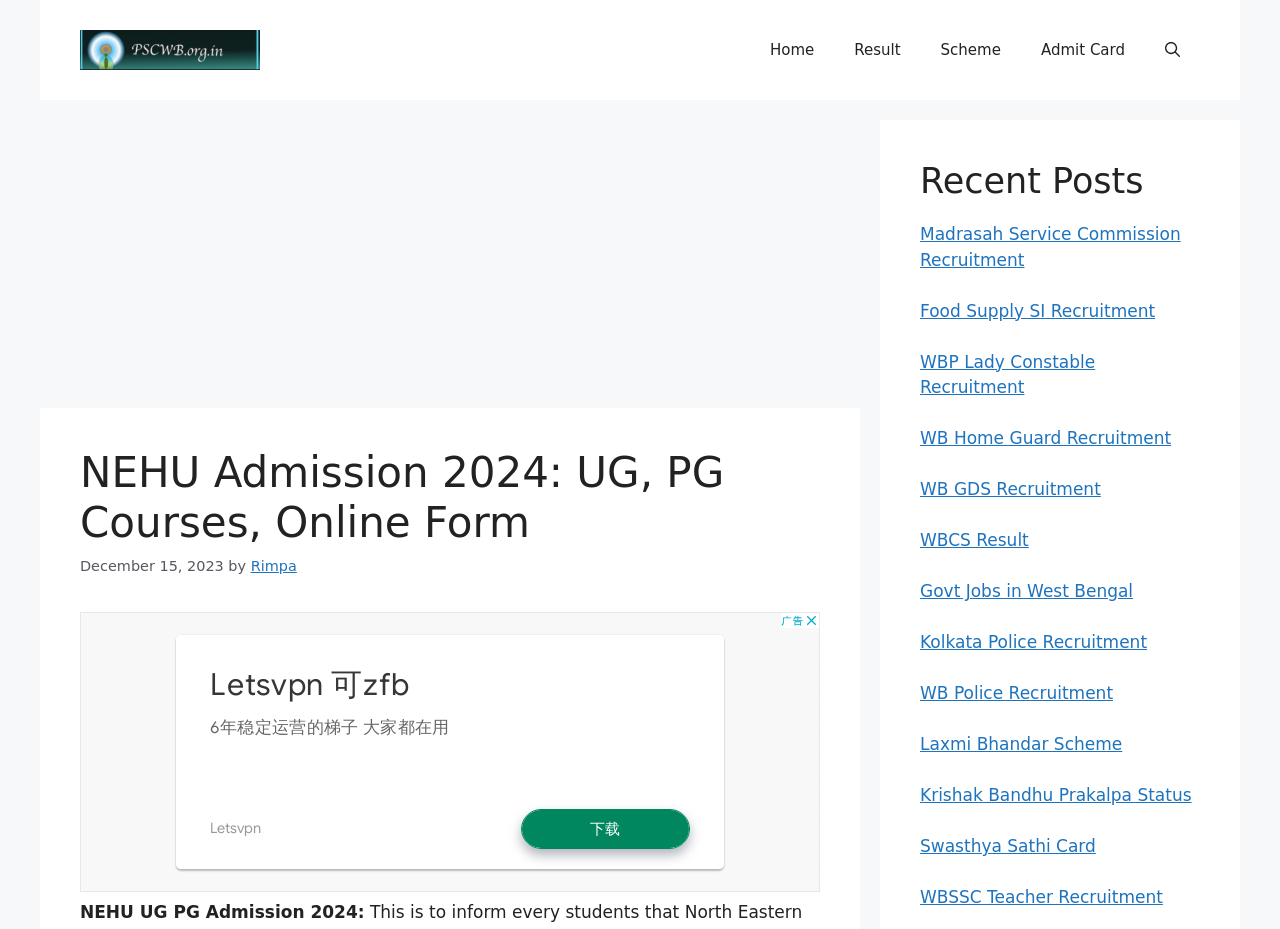Can you provide the bounding box coordinates for the element that should be clicked to implement the instruction: "View the Admit Card page"?

[0.798, 0.022, 0.895, 0.086]